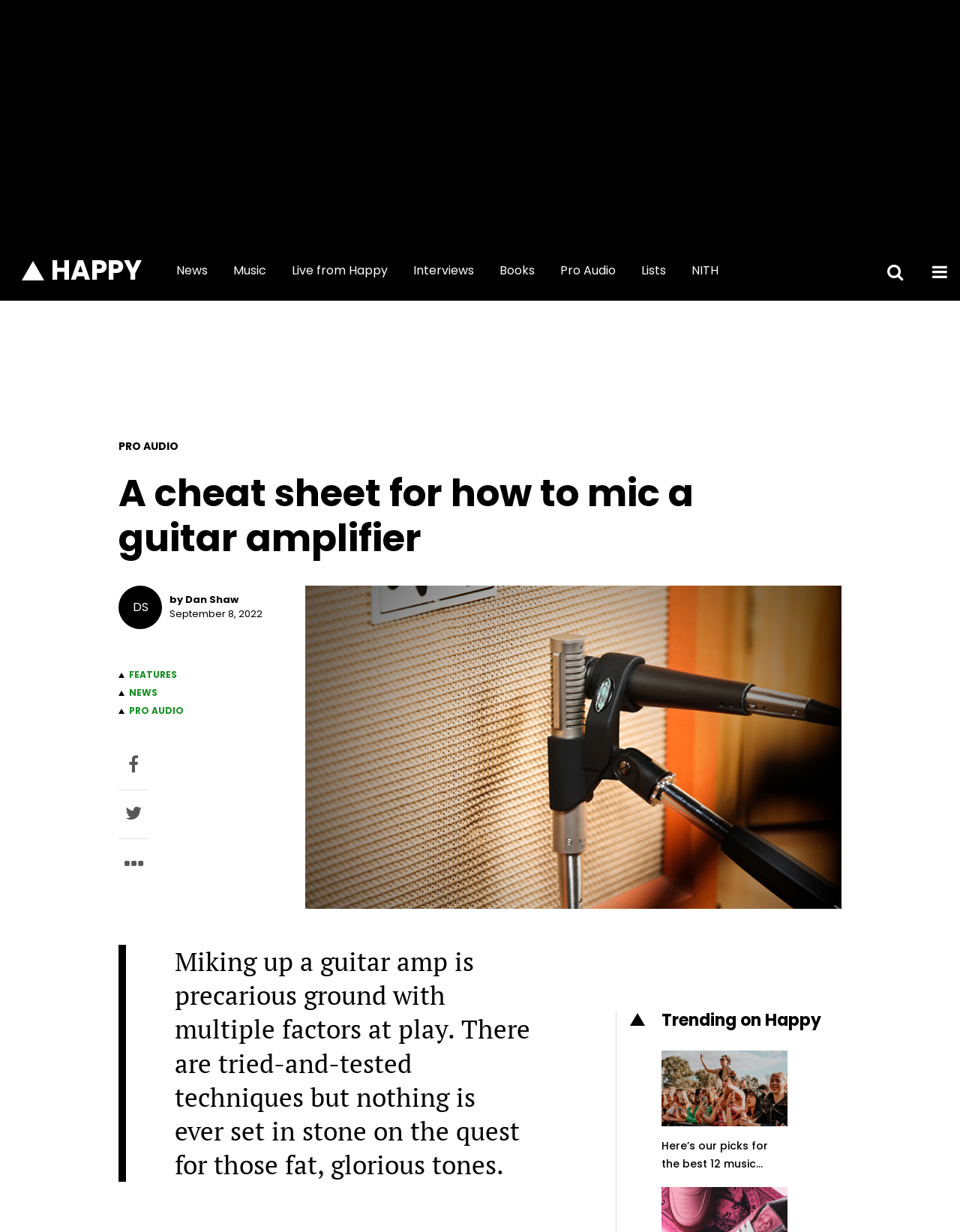Extract the bounding box coordinates for the described element: "Pro Audio". The coordinates should be represented as four float numbers between 0 and 1: [left, top, right, bottom].

[0.57, 0.195, 0.655, 0.244]